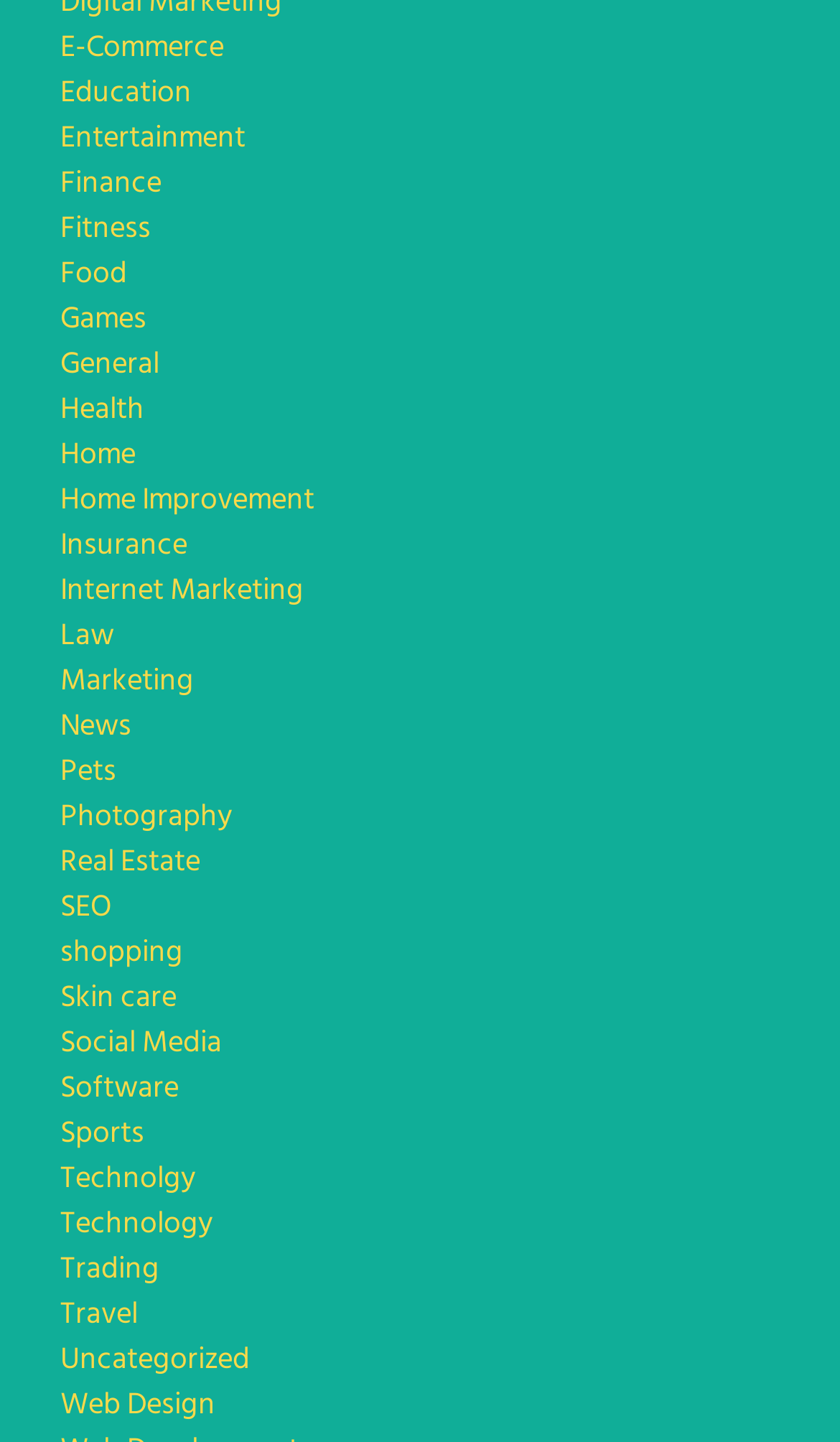What categories are available on this webpage? Analyze the screenshot and reply with just one word or a short phrase.

Multiple categories